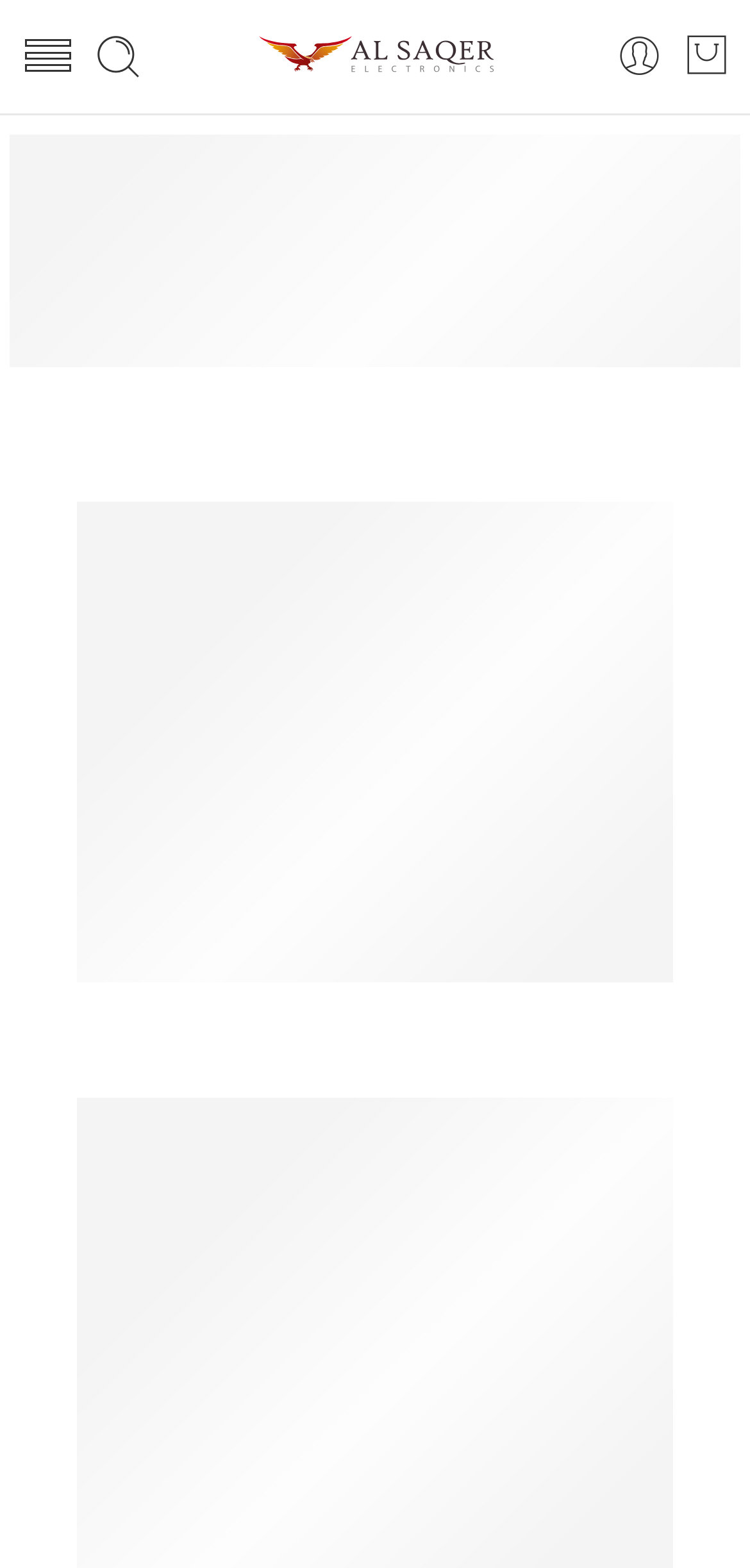What is the logo of AL Saqer Electronics?
Look at the image and respond with a one-word or short phrase answer.

Image